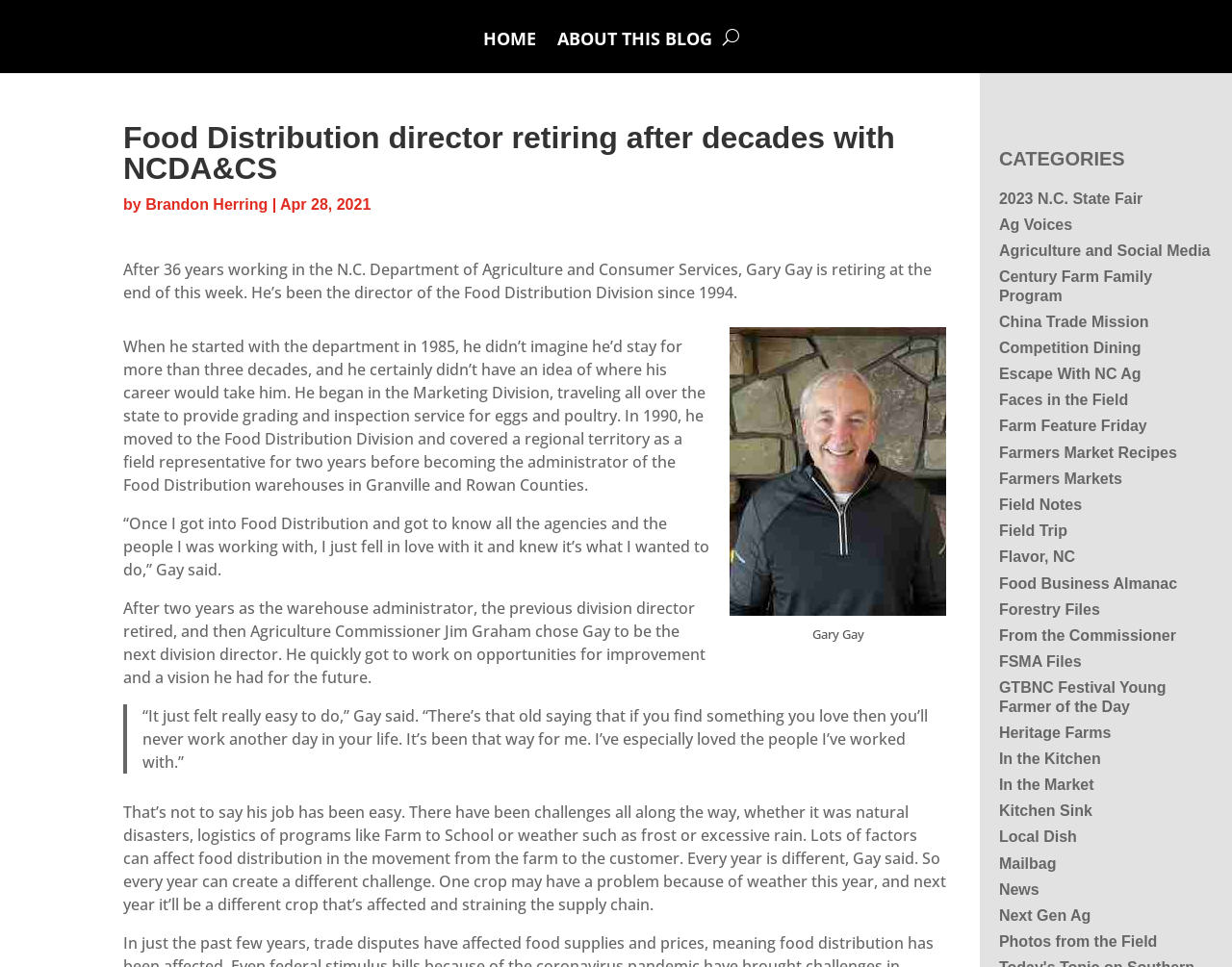Give the bounding box coordinates for this UI element: "title="homepage"". The coordinates should be four float numbers between 0 and 1, arranged as [left, top, right, bottom].

None